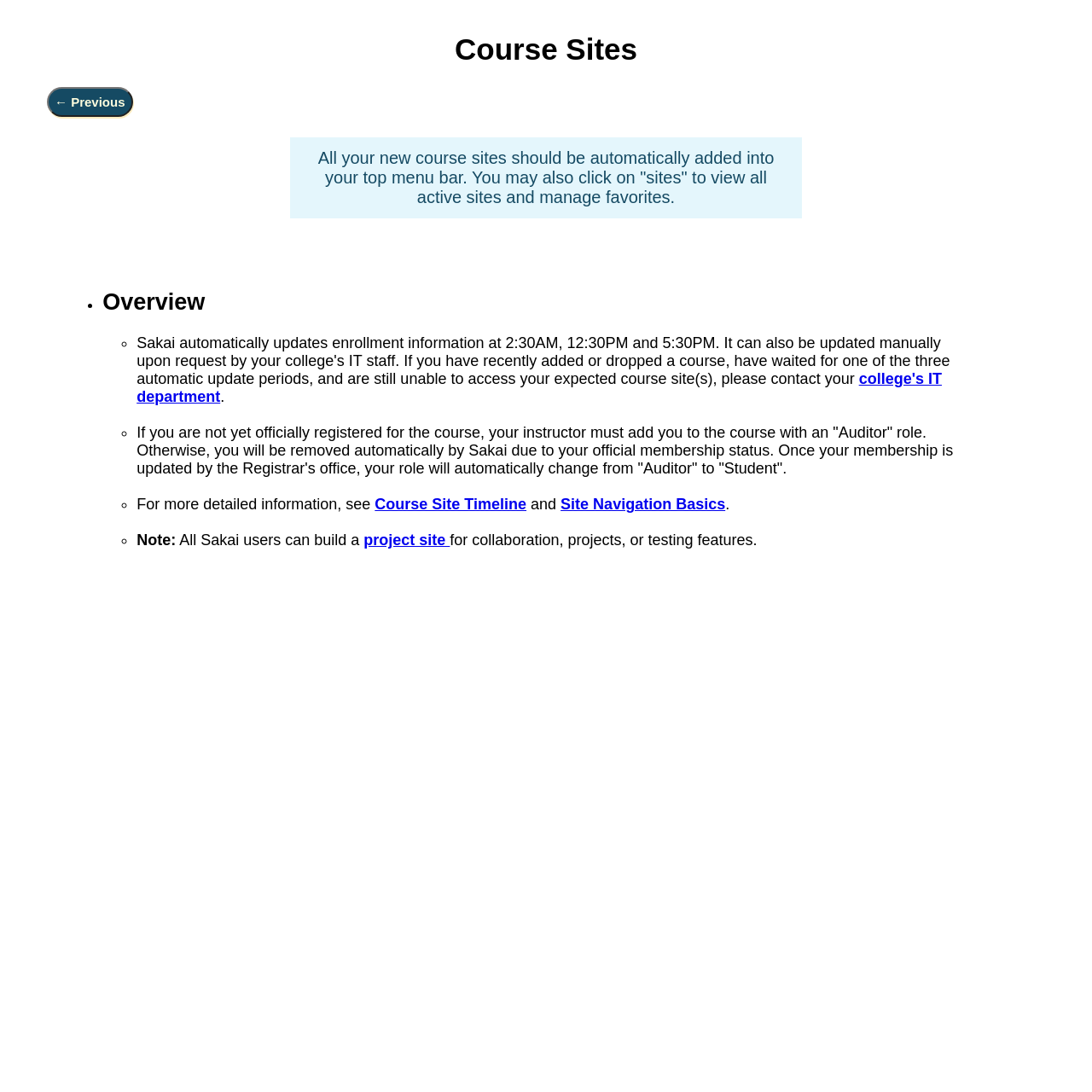Give a concise answer using only one word or phrase for this question:
What is the main topic of the 'Main Content' section?

Course sites